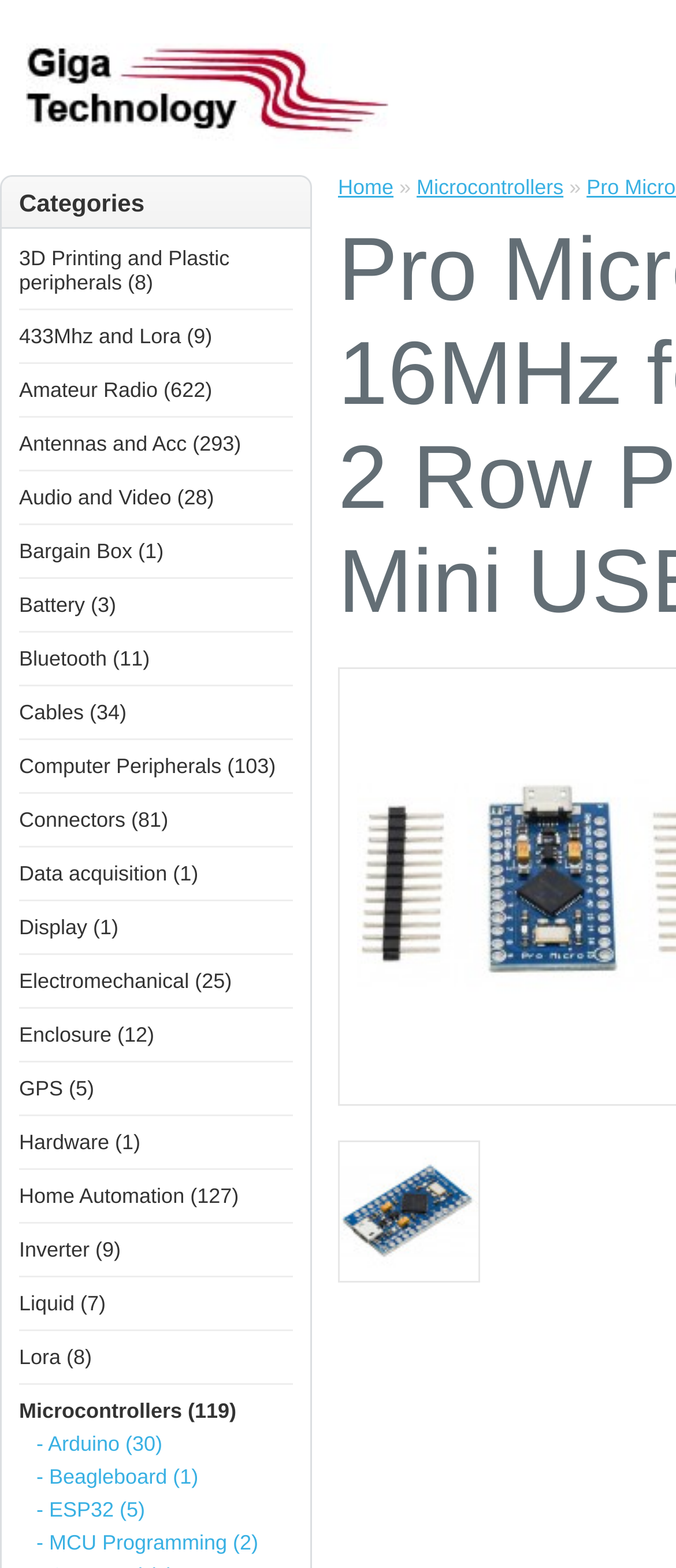Determine the main text heading of the webpage and provide its content.

Pro Micro ATmega32U4 3.3V 16MHz for Arduino Pro Mini With 2 Row Pin Header For Leonardo Mini USB Interface